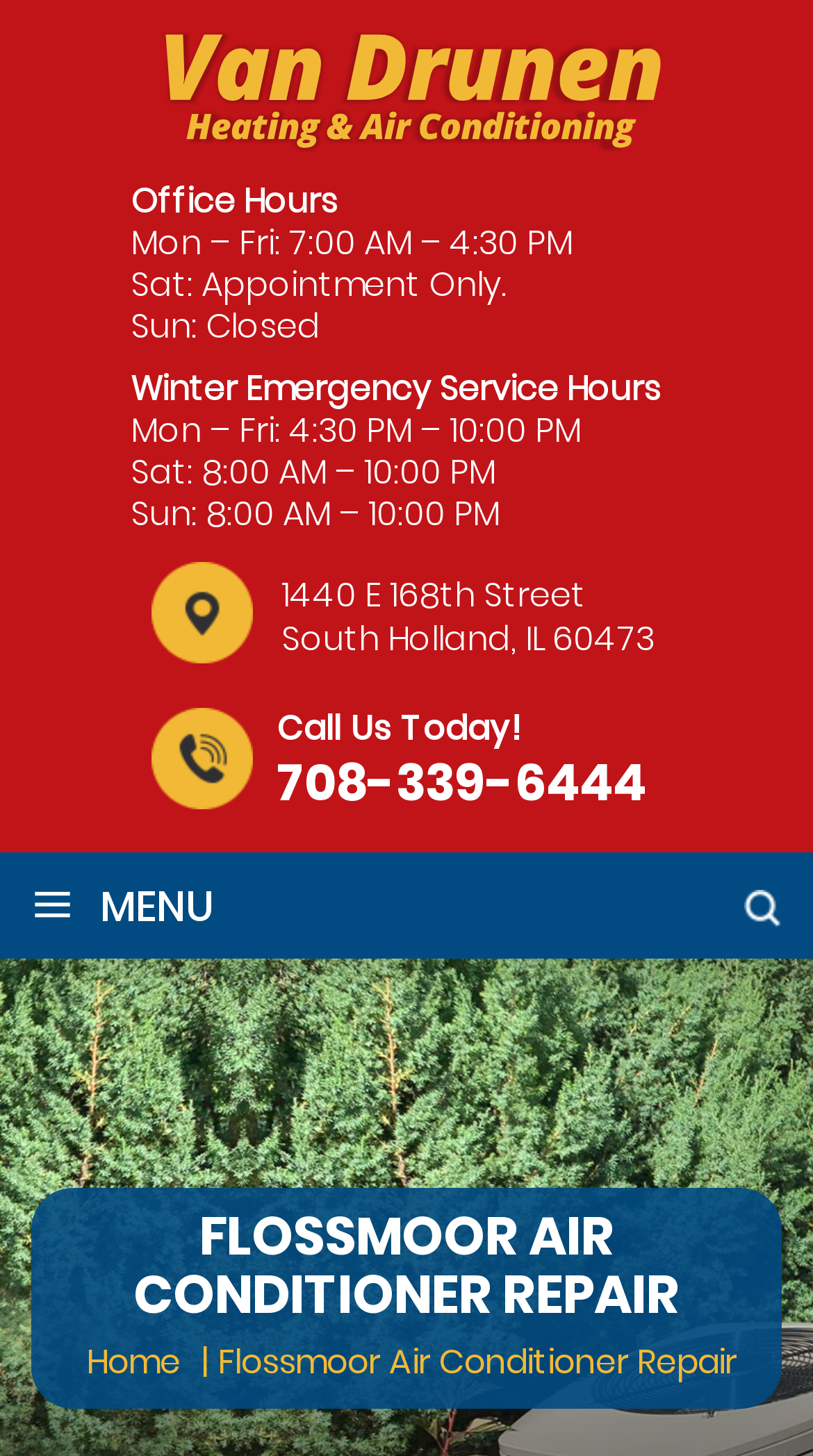Review the image closely and give a comprehensive answer to the question: Is there a menu button on the page?

I found a StaticText element with the text 'MENU' and a button element with the text 'CLEAR' near the top of the page. This suggests that there is a menu button on the page, although its exact functionality is not clear.